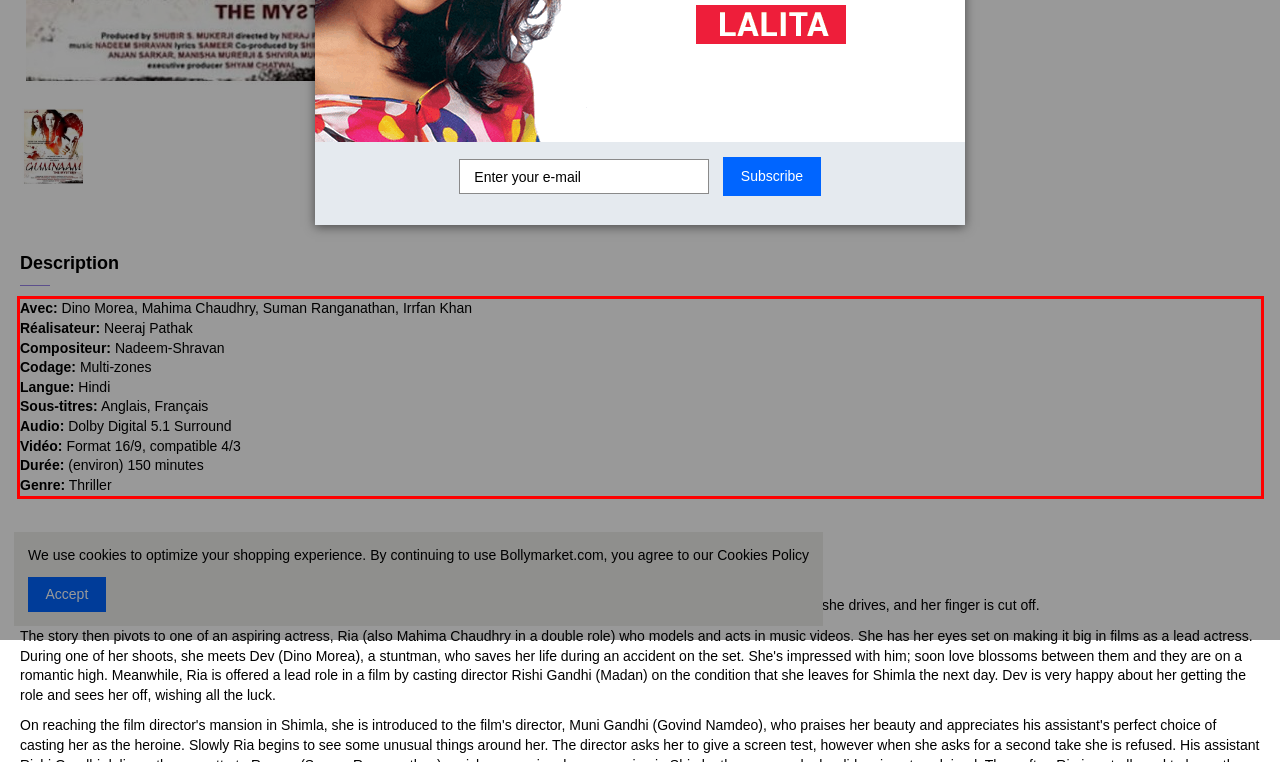Within the provided webpage screenshot, find the red rectangle bounding box and perform OCR to obtain the text content.

Avec: Dino Morea, Mahima Chaudhry, Suman Ranganathan, Irrfan Khan Réalisateur: Neeraj Pathak Compositeur: Nadeem-Shravan Codage: Multi-zones Langue: Hindi Sous-titres: Anglais, Français Audio: Dolby Digital 5.1 Surround Vidéo: Format 16/9, compatible 4/3 Durée: (environ) 150 minutes Genre: Thriller